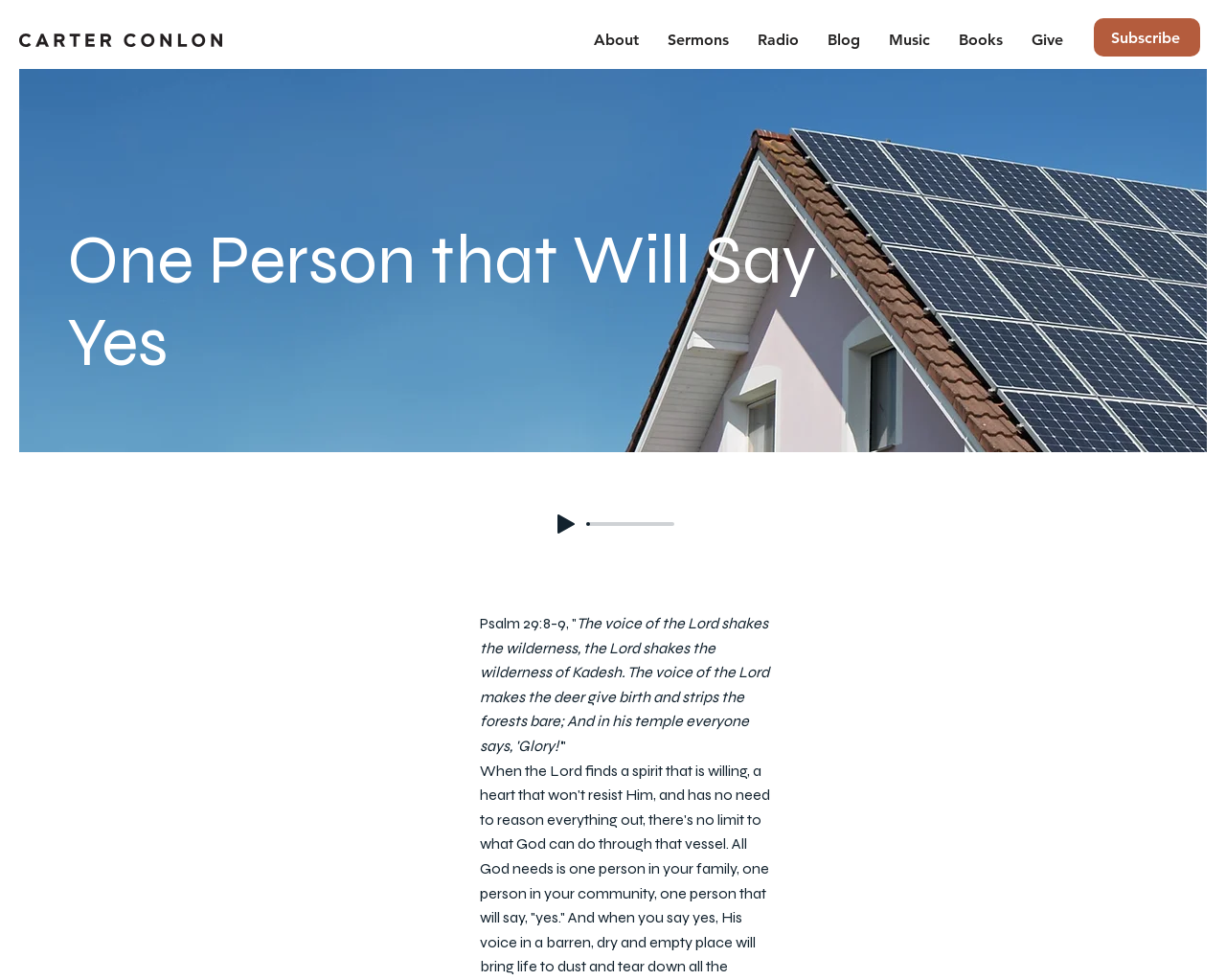Please find the bounding box coordinates in the format (top-left x, top-left y, bottom-right x, bottom-right y) for the given element description. Ensure the coordinates are floating point numbers between 0 and 1. Description: Radio

[0.606, 0.017, 0.663, 0.065]